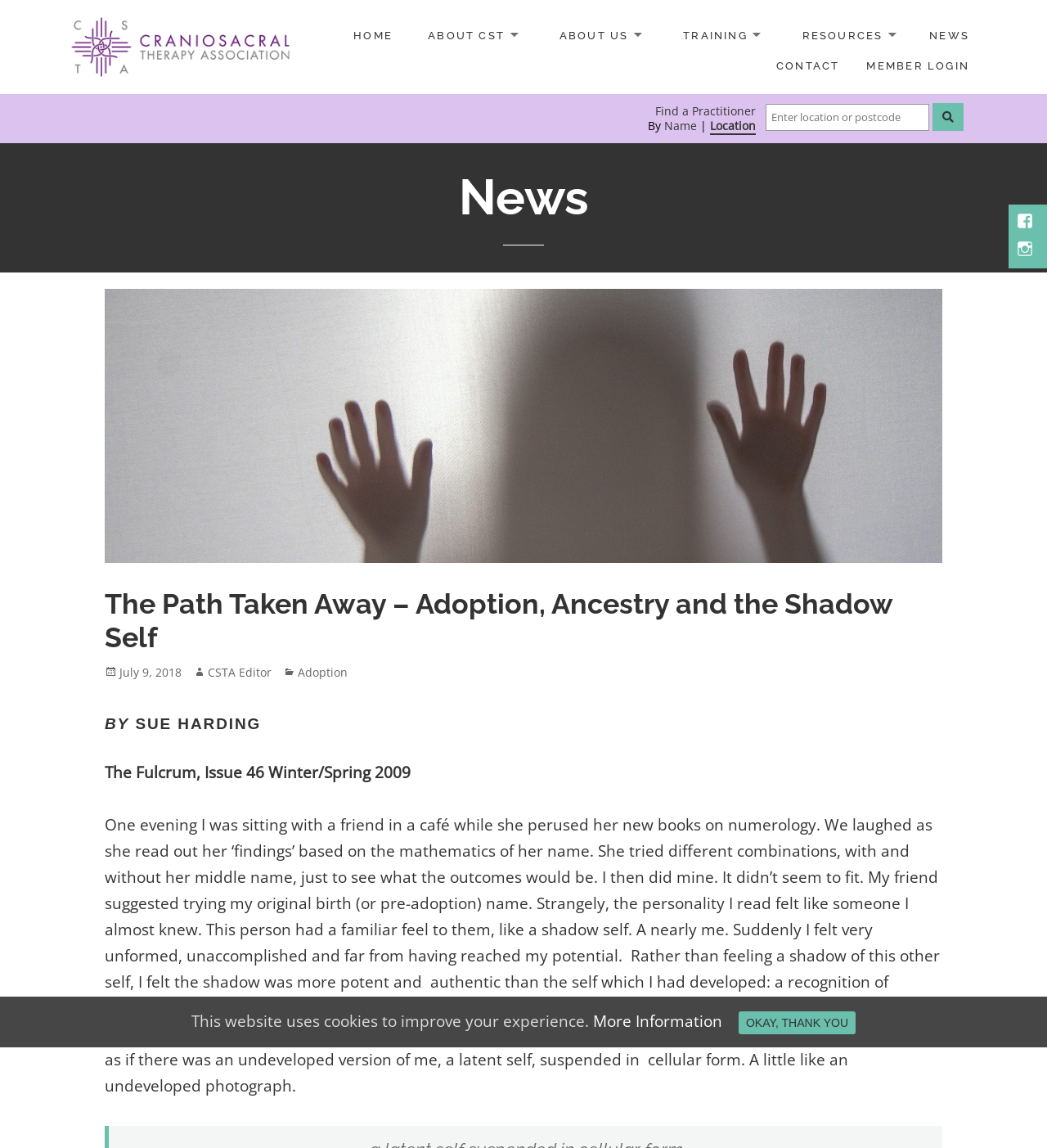Please examine the image and answer the question with a detailed explanation:
What is the purpose of the textbox?

I found the answer by examining the layout table and the layout table cell that contains the textbox, and I saw that it is accompanied by a button with a search icon, indicating that the textbox is for searching by location or postcode.